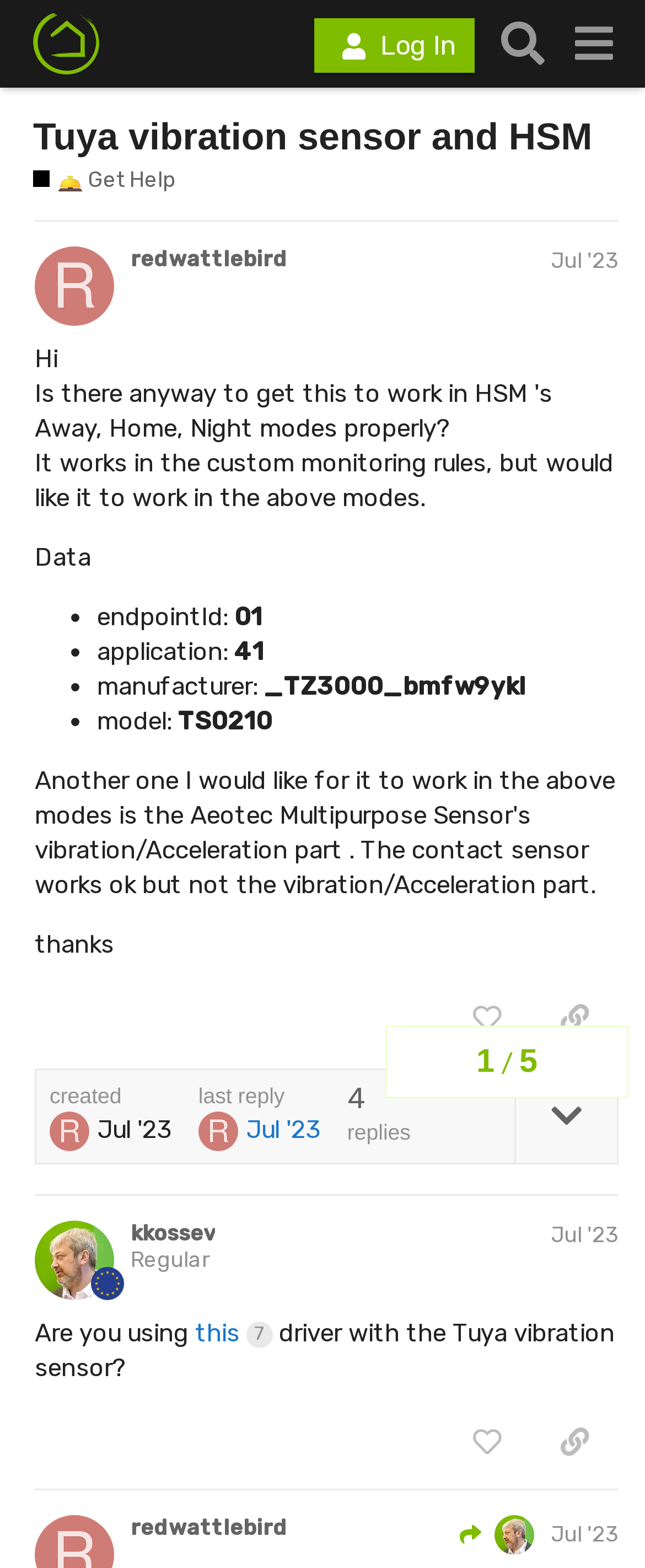How many posts are on this page?
Refer to the image and answer the question using a single word or phrase.

2